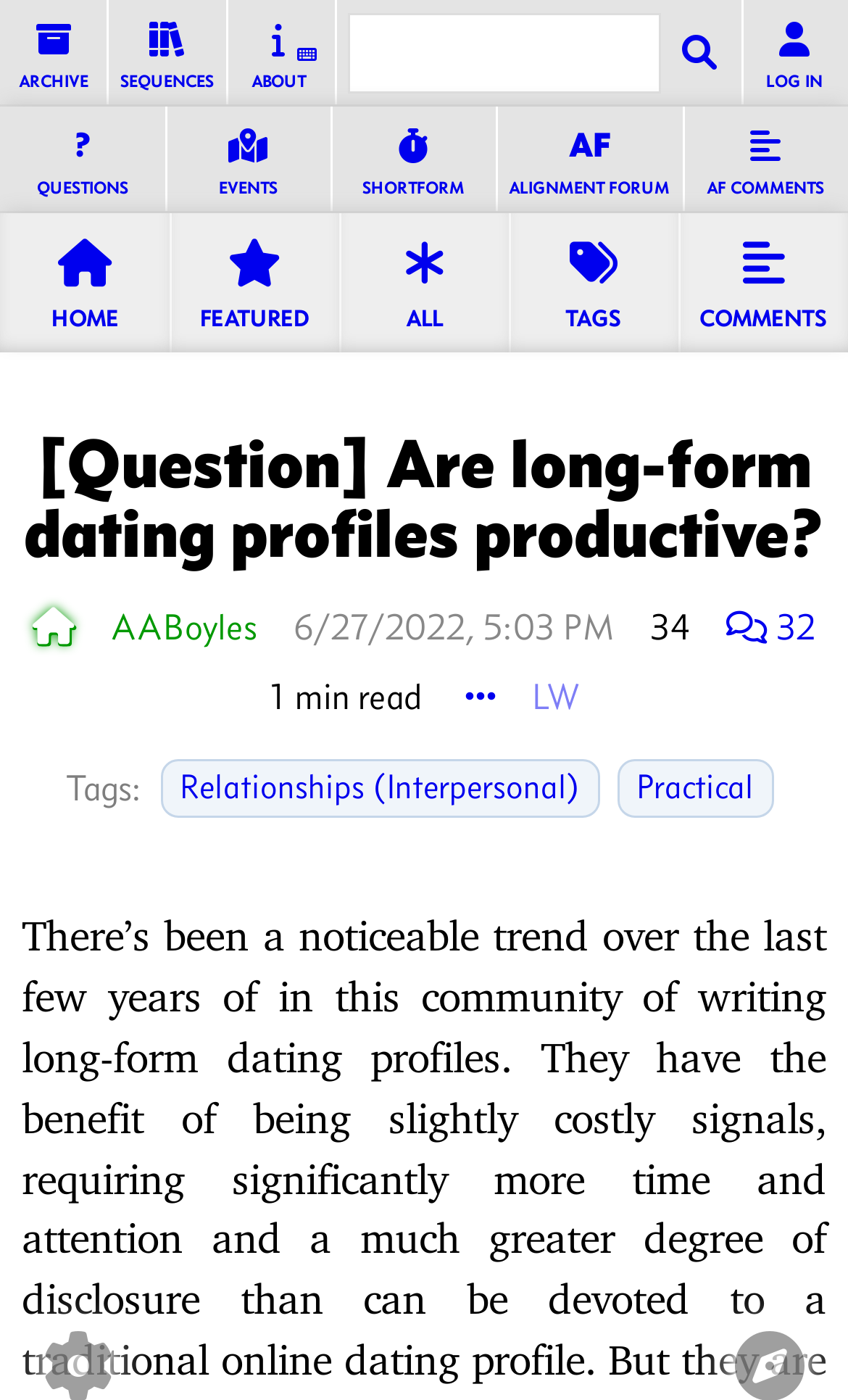Identify and extract the main heading from the webpage.

[Question] Are long-form dating profiles productive?